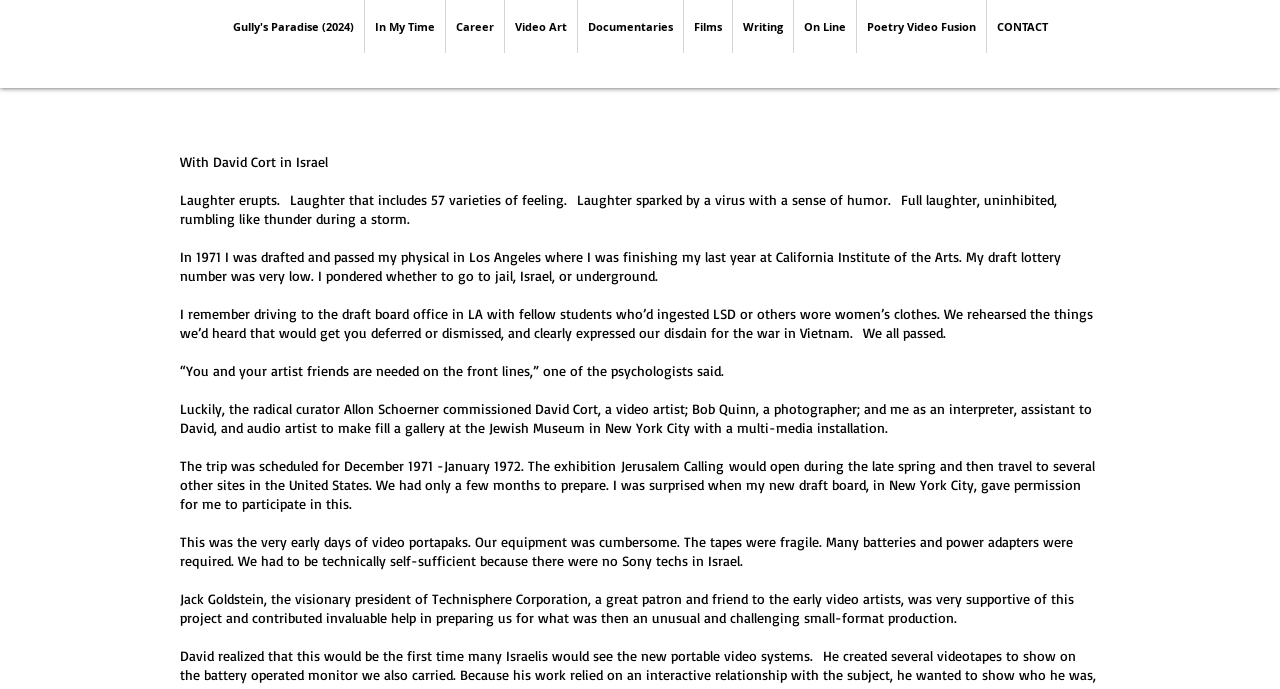Respond with a single word or phrase to the following question:
What was the name of the exhibition?

Jerusalem Calling